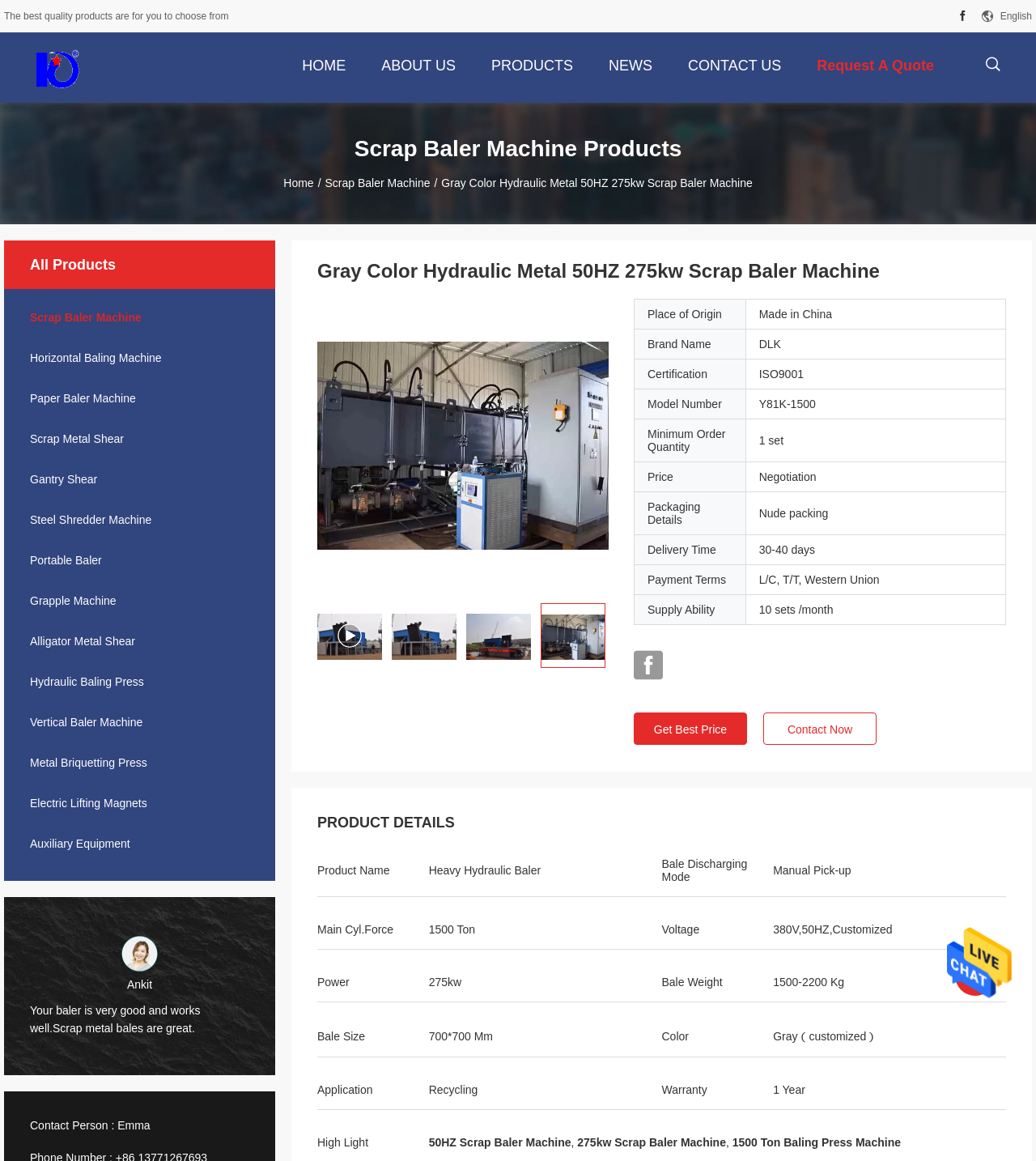Identify the bounding box coordinates of the part that should be clicked to carry out this instruction: "Search for products in the search bar".

[0.948, 0.046, 0.967, 0.06]